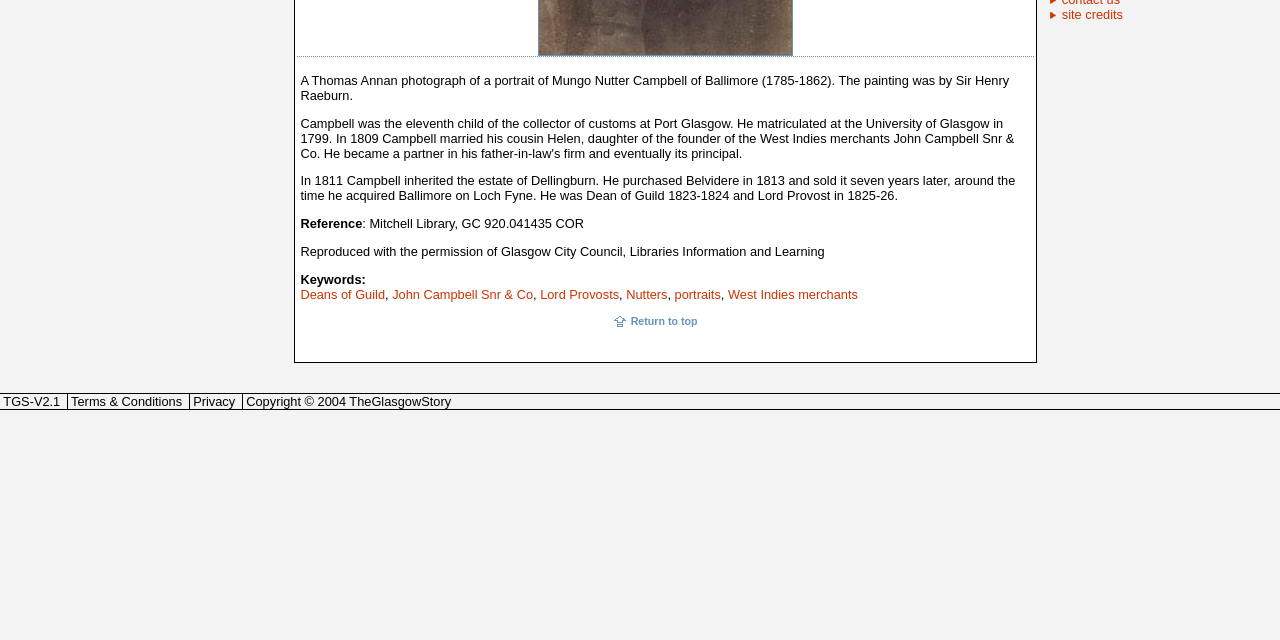Find the bounding box coordinates for the element described here: "portraits".

[0.527, 0.448, 0.563, 0.472]